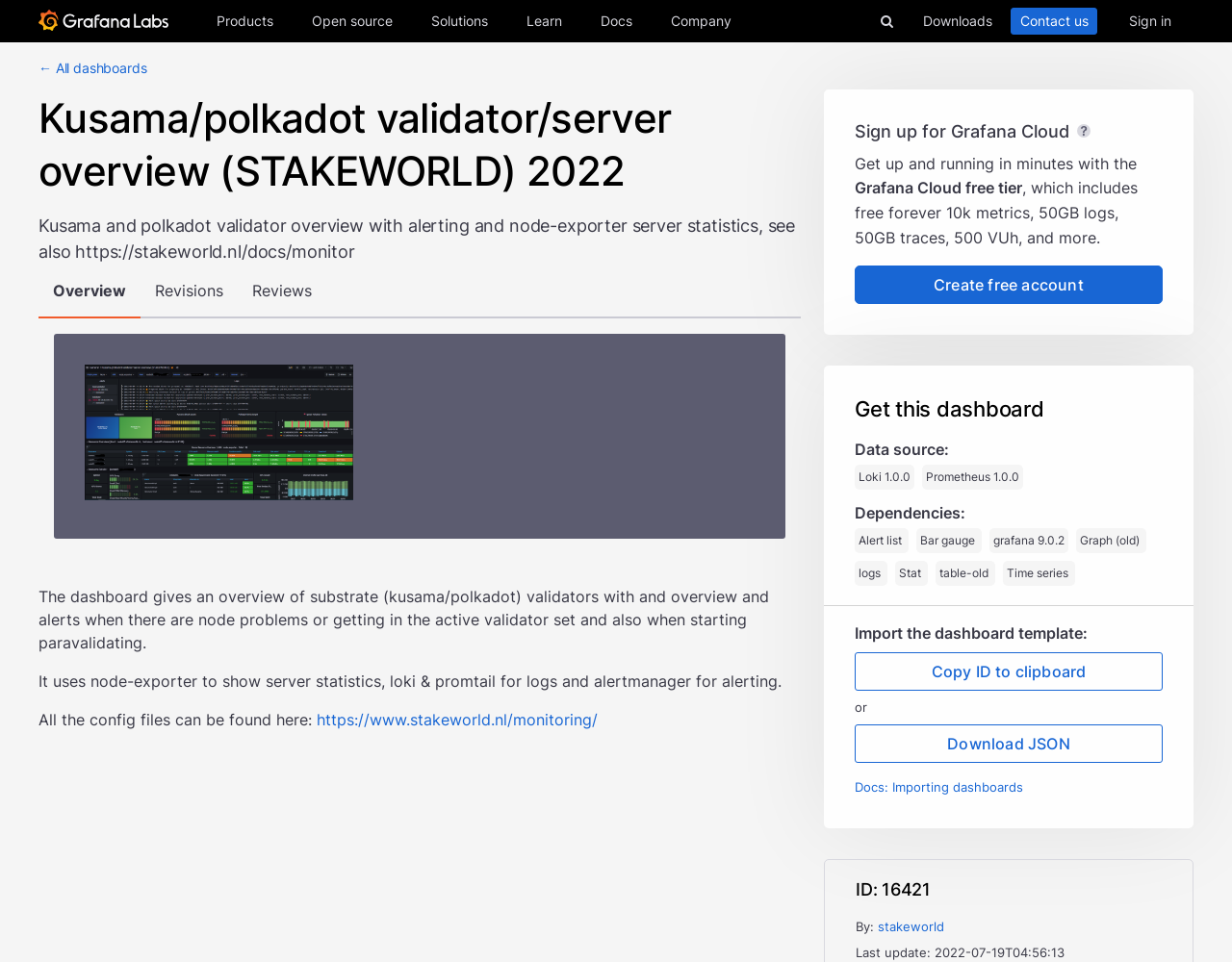What is the name of the company?
Refer to the image and offer an in-depth and detailed answer to the question.

I inferred this from the multiple occurrences of 'Grafana' throughout the webpage, including the top navigation bar and the various product names.